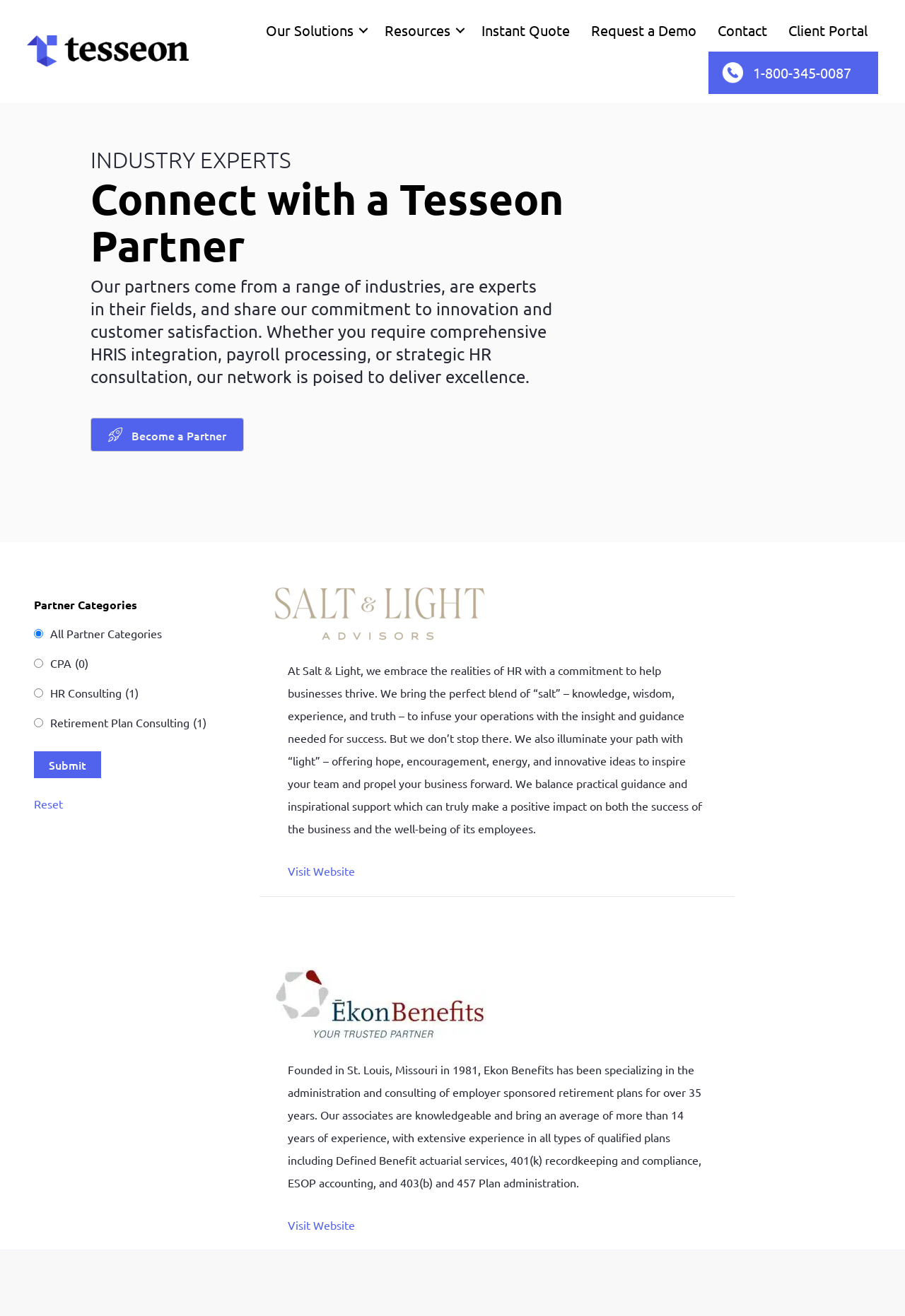Answer the question below in one word or phrase:
What is the phone number in the top right corner?

1-800-345-0087